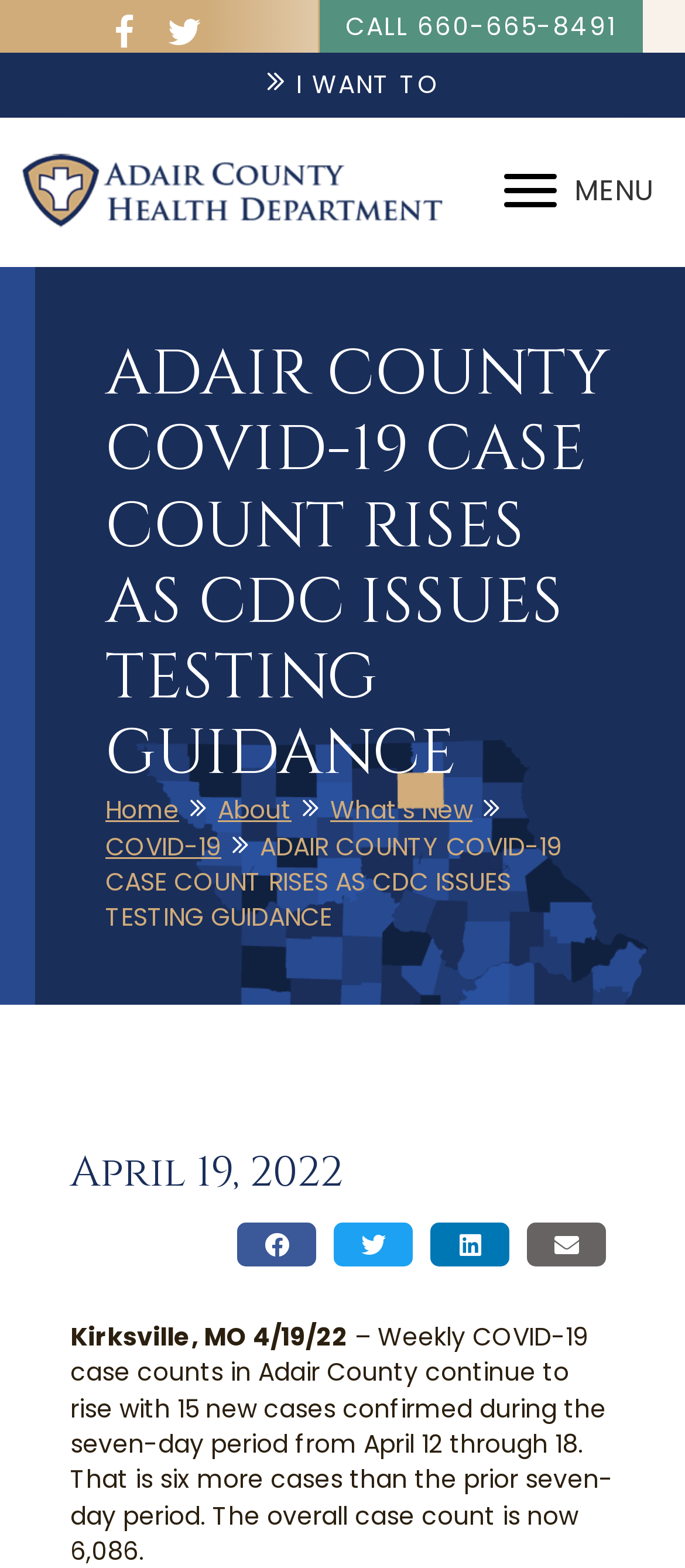What is the date of the latest update?
Based on the screenshot, provide your answer in one word or phrase.

April 19, 2022